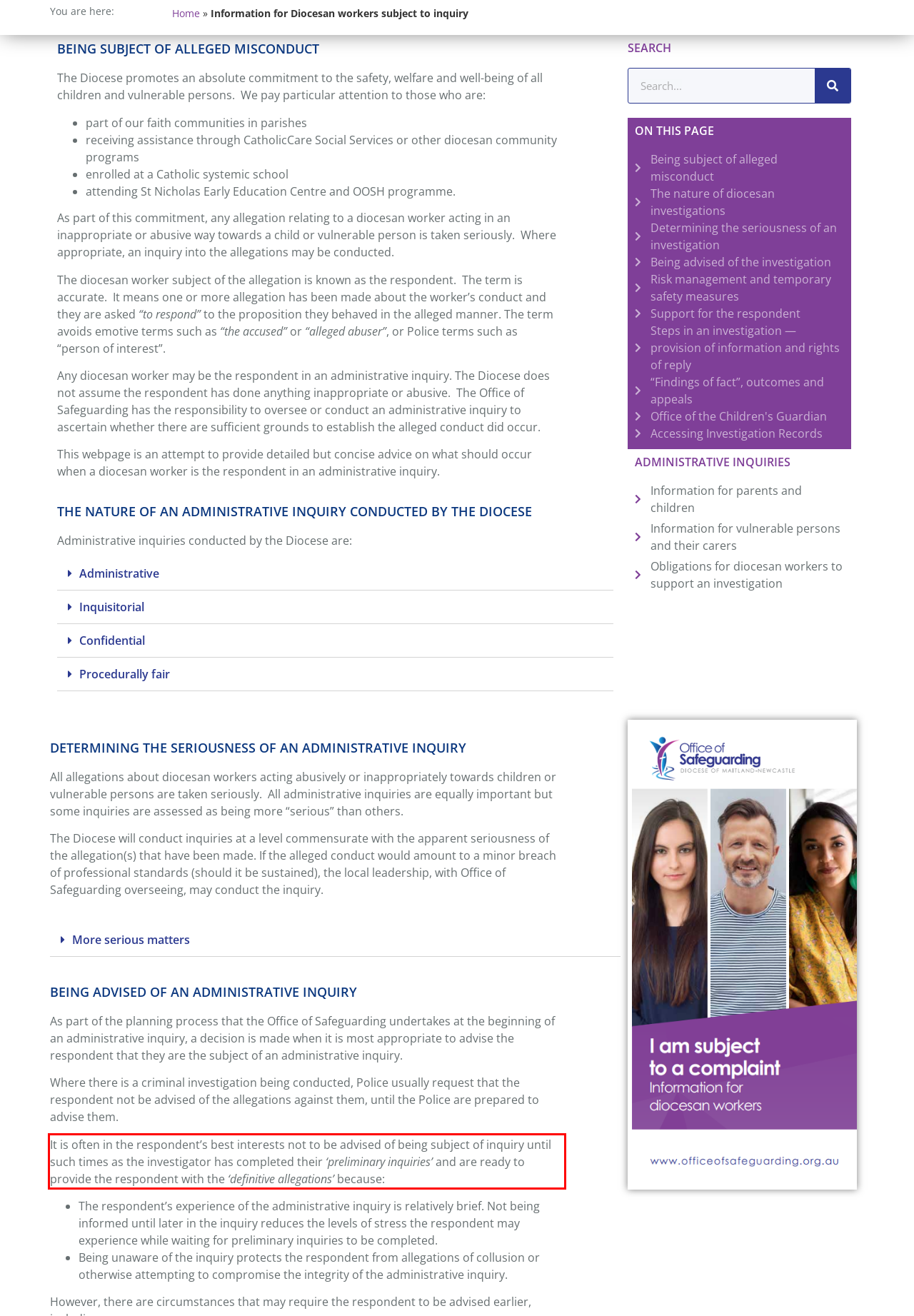There is a screenshot of a webpage with a red bounding box around a UI element. Please use OCR to extract the text within the red bounding box.

It is often in the respondent’s best interests not to be advised of being subject of inquiry until such times as the investigator has completed their ‘preliminary inquiries’ and are ready to provide the respondent with the ‘definitive allegations’ because: